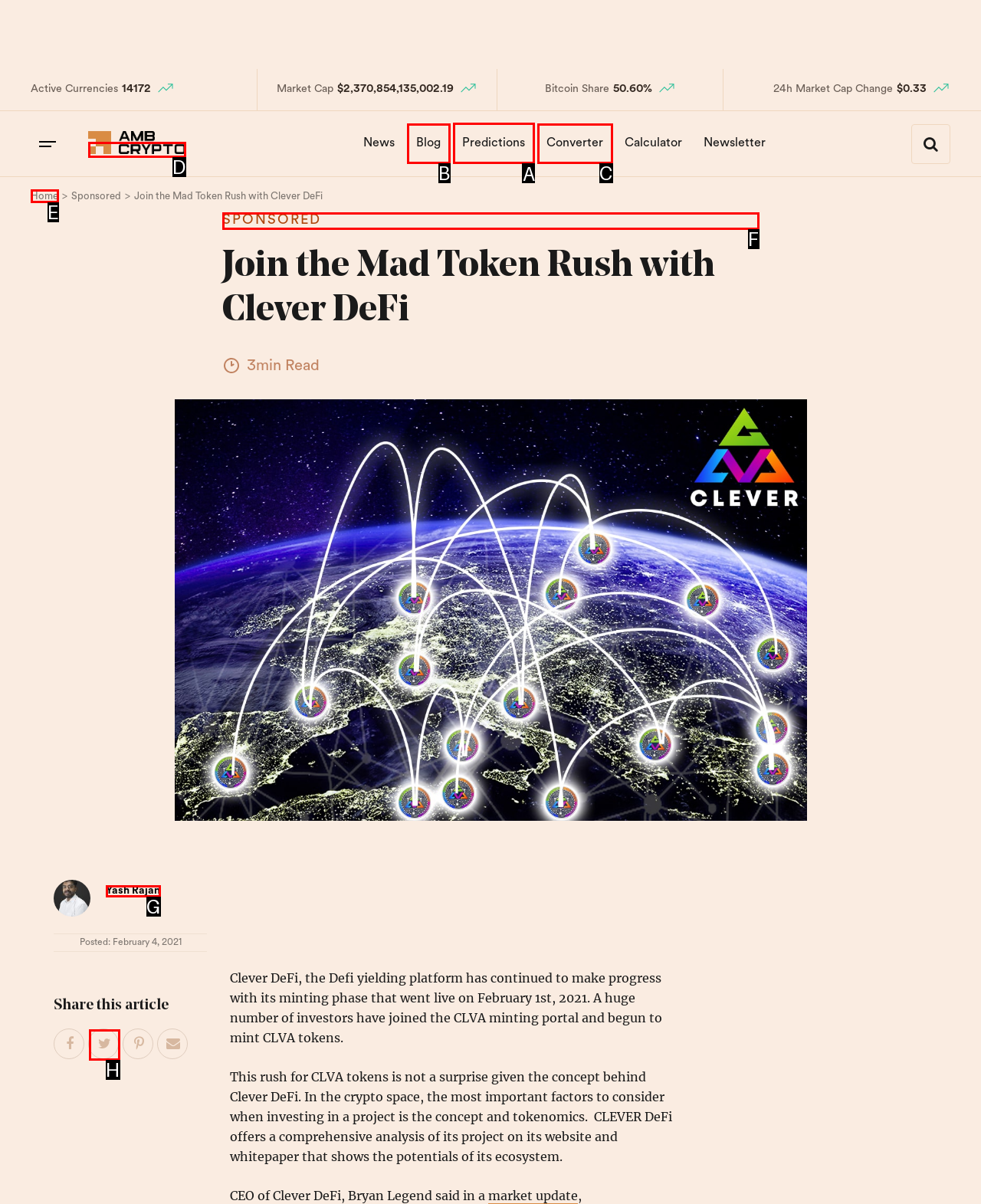Which UI element should be clicked to perform the following task: View the 'Predictions' page? Answer with the corresponding letter from the choices.

A